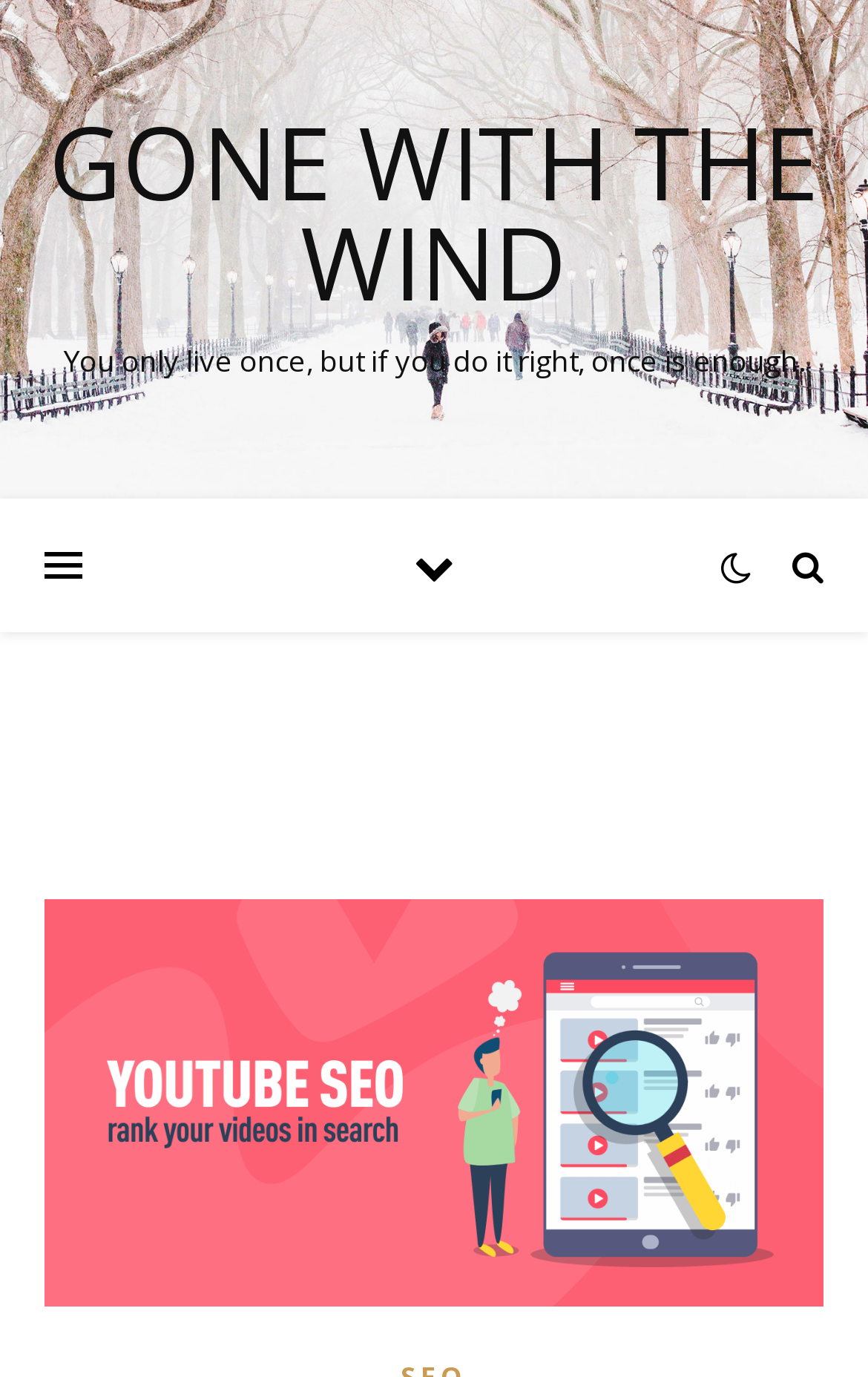Generate the main heading text from the webpage.

The Ultimate Guide To Optimizing Your Videos For YouTube SEO